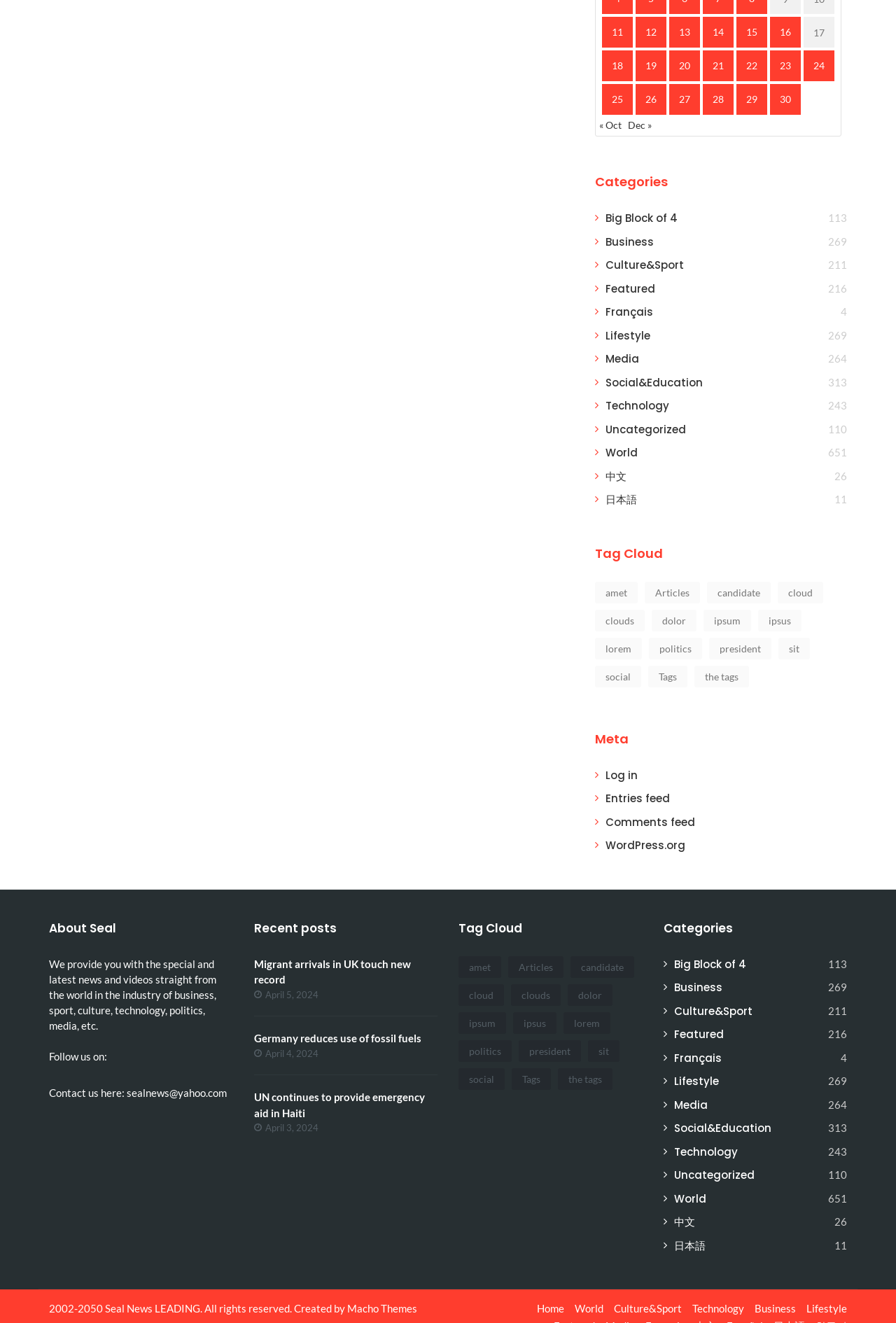Show me the bounding box coordinates of the clickable region to achieve the task as per the instruction: "View posts published on November 11, 2019".

[0.672, 0.013, 0.706, 0.036]